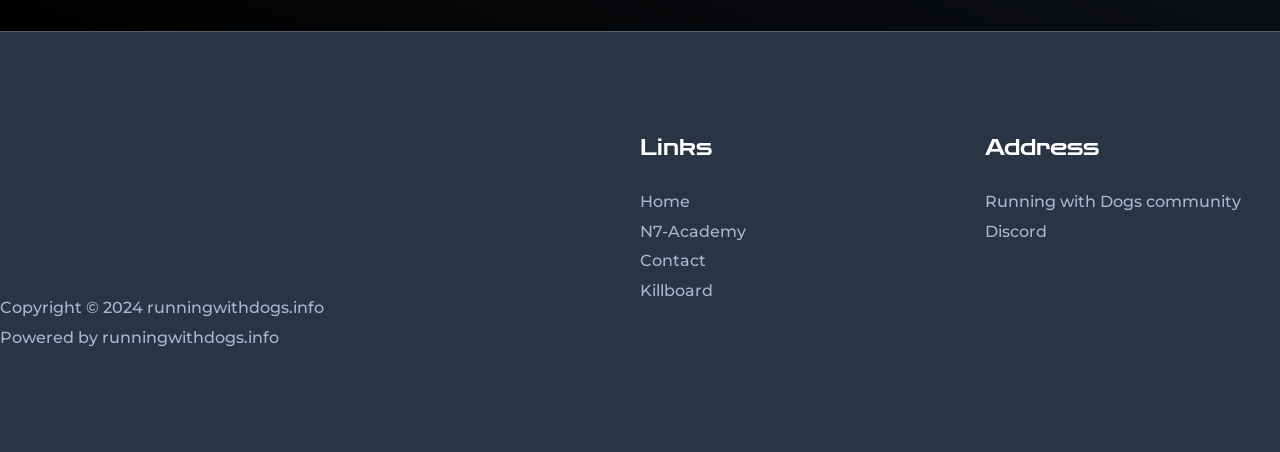Utilize the details in the image to thoroughly answer the following question: What is the position of the 'Footer Widget 2' relative to the 'Footer Widget 1'?

I compared the bounding box coordinates of the 'Footer Widget 1' and 'Footer Widget 2' elements and found that the x1 coordinate of 'Footer Widget 2' is greater than the x2 coordinate of 'Footer Widget 1', indicating that 'Footer Widget 2' is to the right of 'Footer Widget 1'.